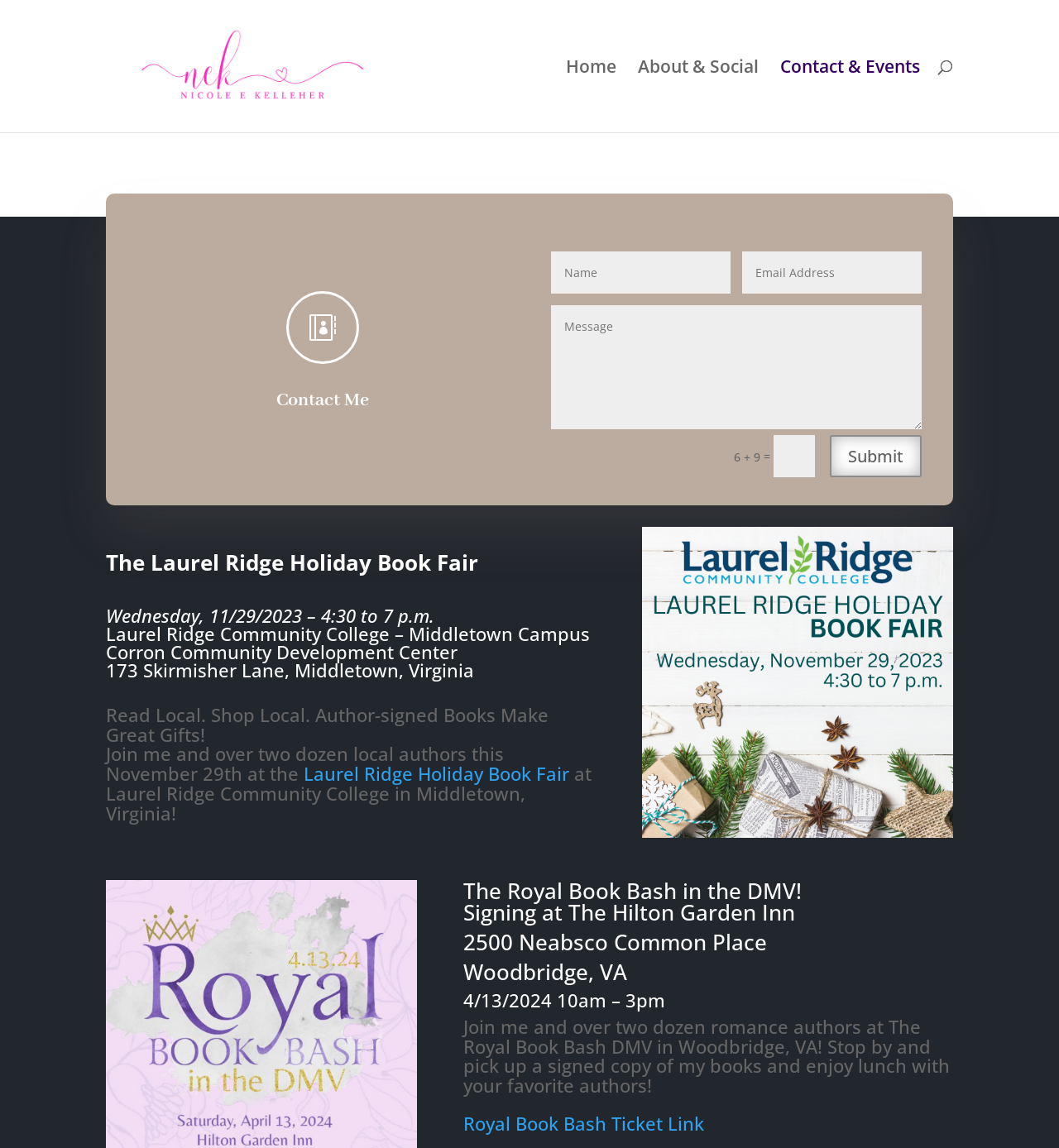How many textboxes are there for contact? Refer to the image and provide a one-word or short phrase answer.

3